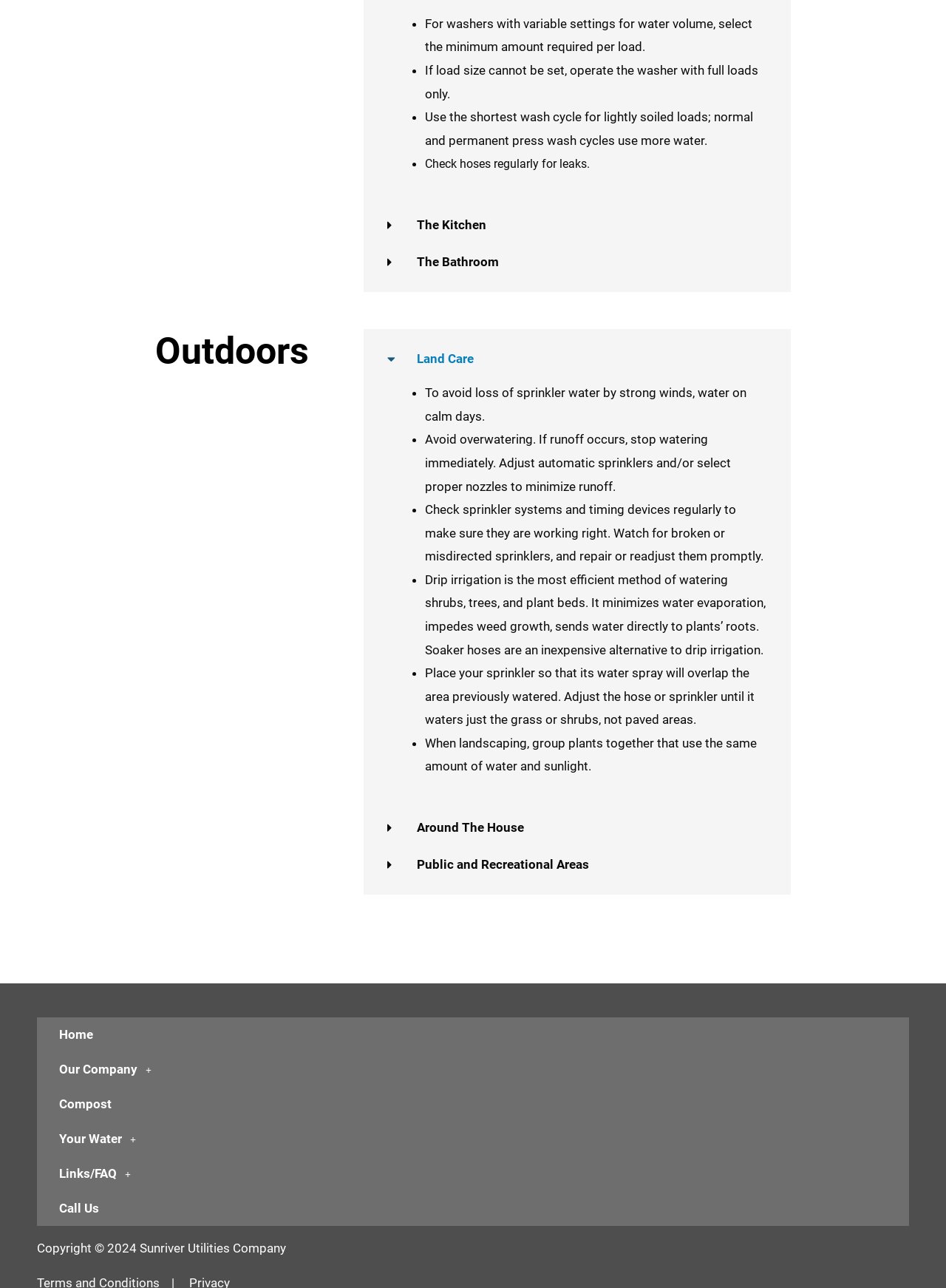What is the copyright year of the Sunriver Utilities Company?
Based on the image content, provide your answer in one word or a short phrase.

2024